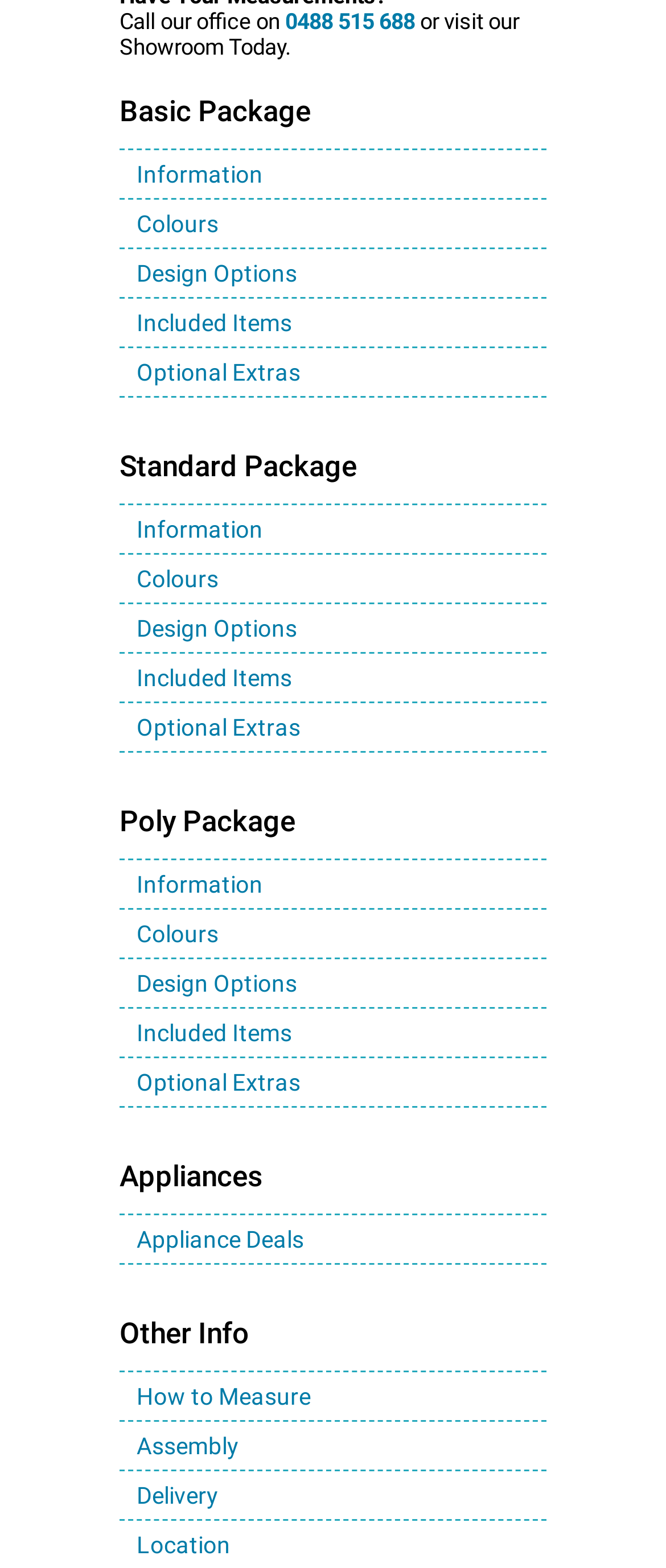Specify the bounding box coordinates of the area to click in order to follow the given instruction: "Click on 'Zitieren als'."

None